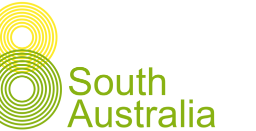Please answer the following question using a single word or phrase: 
What does the logo promote?

Heritage and attractiveness